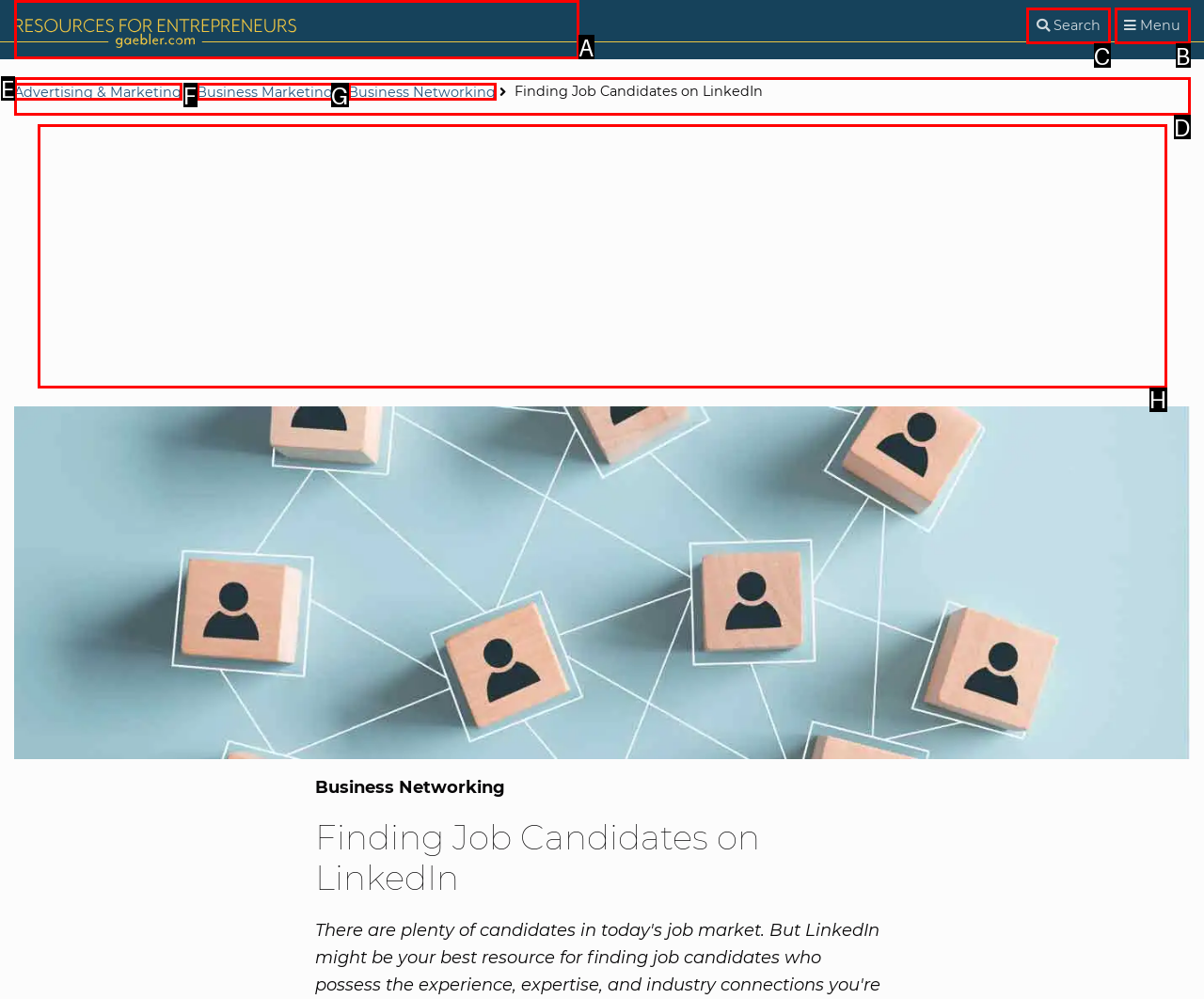Please indicate which option's letter corresponds to the task: Search for job candidates by examining the highlighted elements in the screenshot.

C